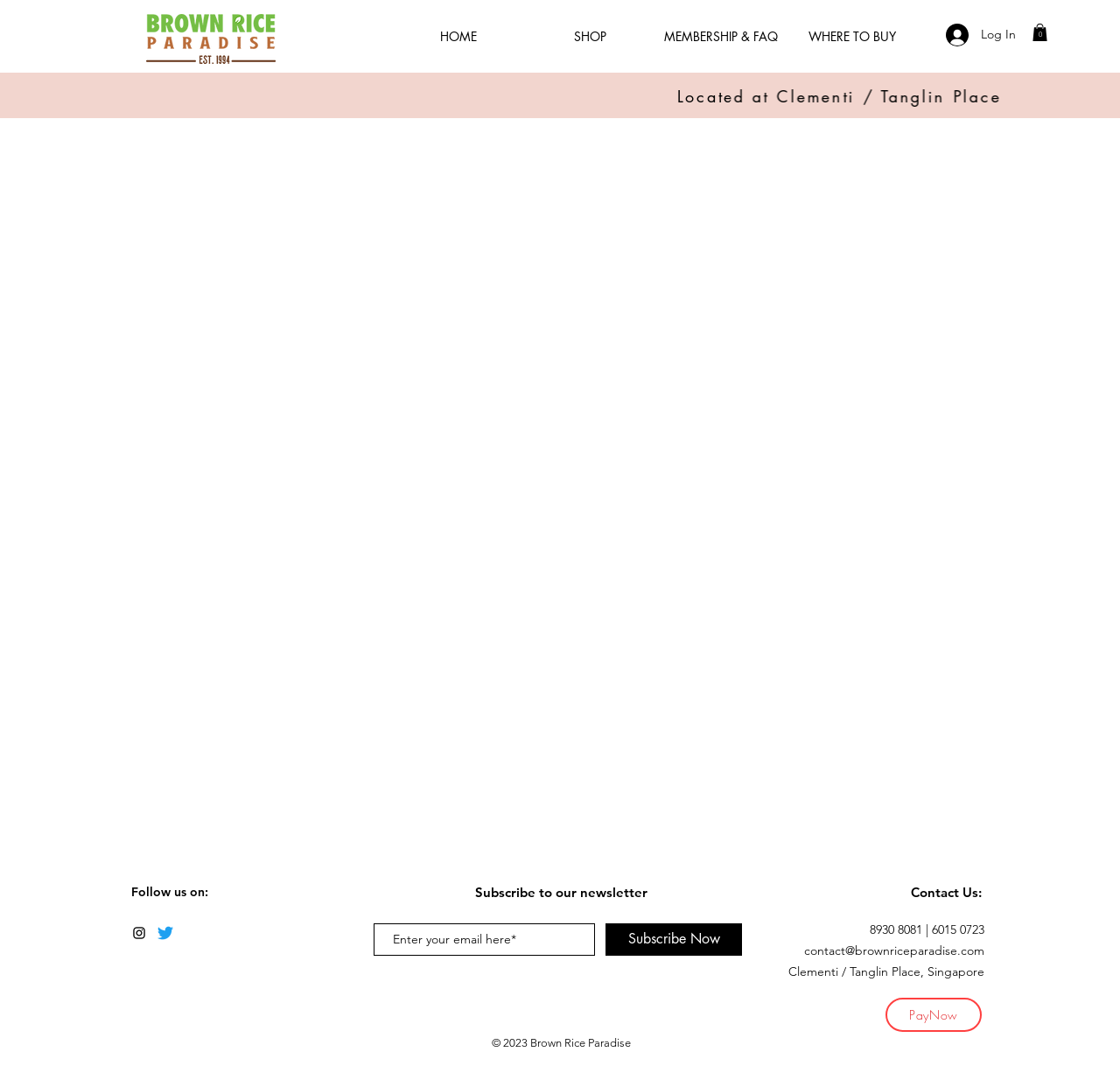Pinpoint the bounding box coordinates of the area that should be clicked to complete the following instruction: "Click the Subscribe Now button". The coordinates must be given as four float numbers between 0 and 1, i.e., [left, top, right, bottom].

[0.541, 0.855, 0.662, 0.885]